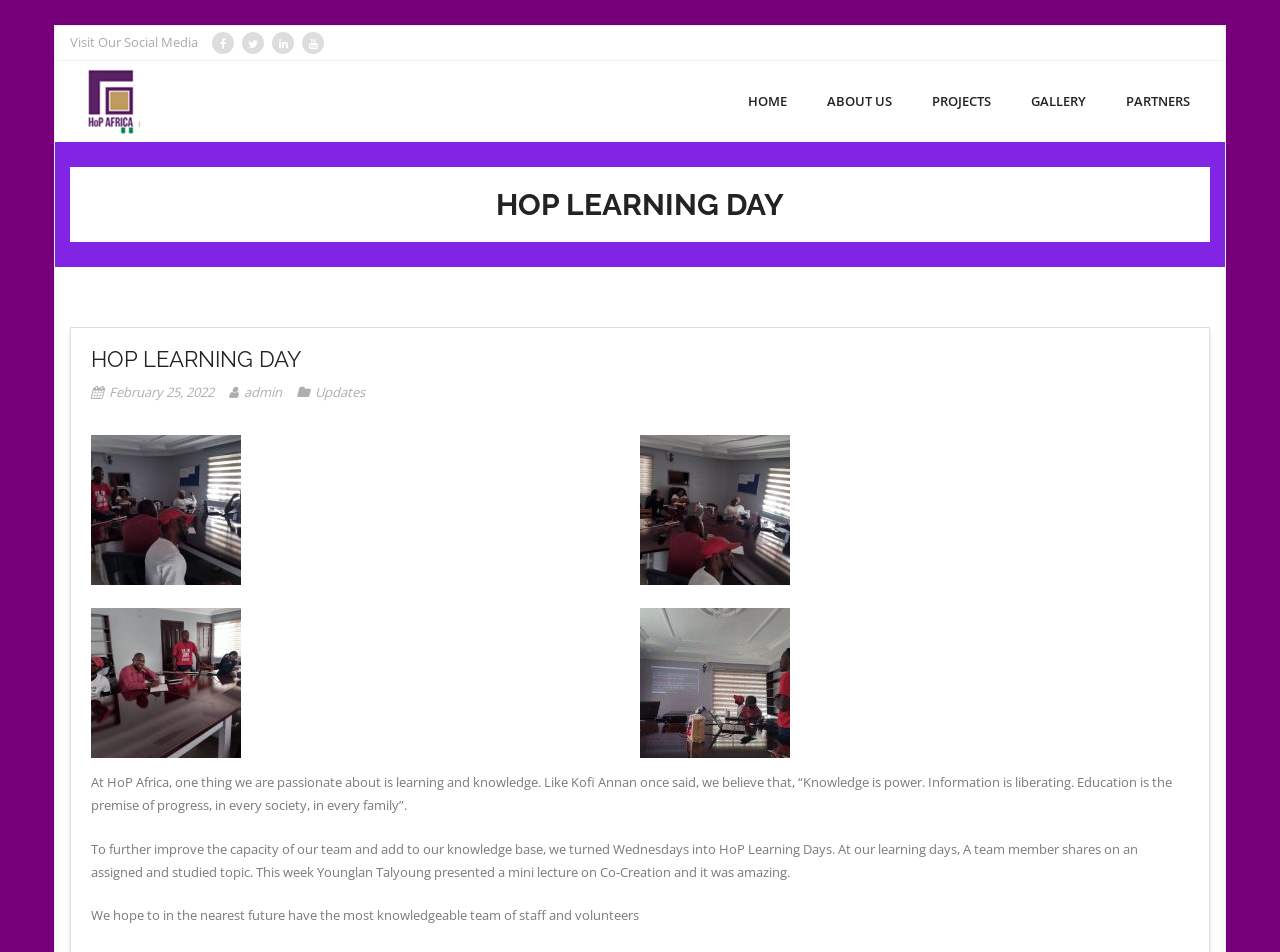Determine the bounding box coordinates for the clickable element required to fulfill the instruction: "Read about HOP LEARNING DAY". Provide the coordinates as four float numbers between 0 and 1, i.e., [left, top, right, bottom].

[0.07, 0.192, 0.93, 0.239]